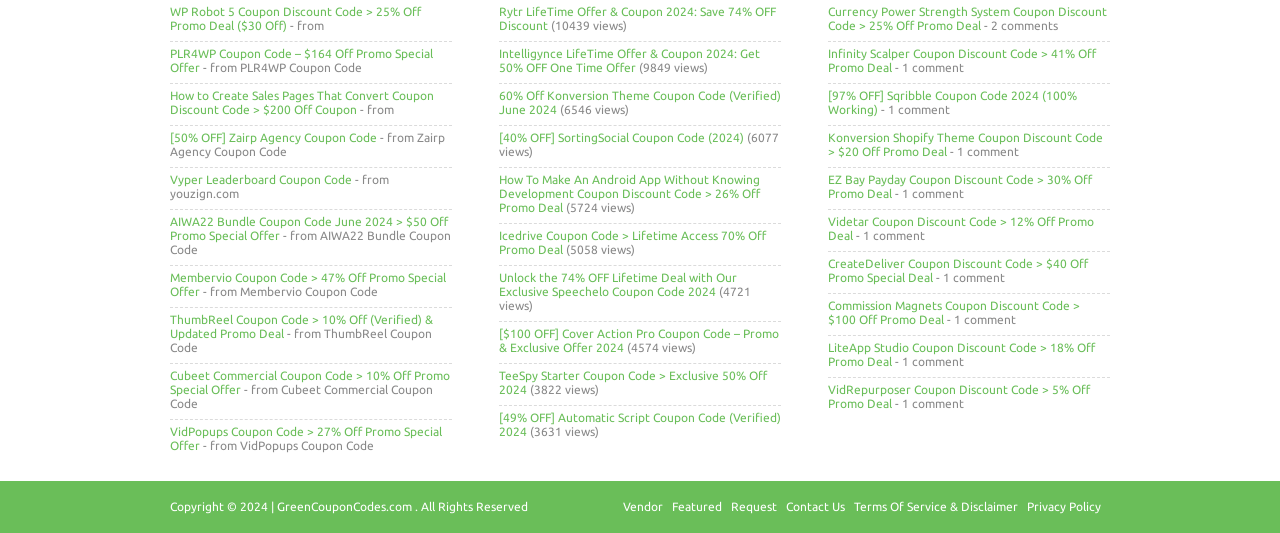Determine the bounding box coordinates for the element that should be clicked to follow this instruction: "View PLR4WP coupon code promo special offer". The coordinates should be given as four float numbers between 0 and 1, in the format [left, top, right, bottom].

[0.133, 0.088, 0.338, 0.139]